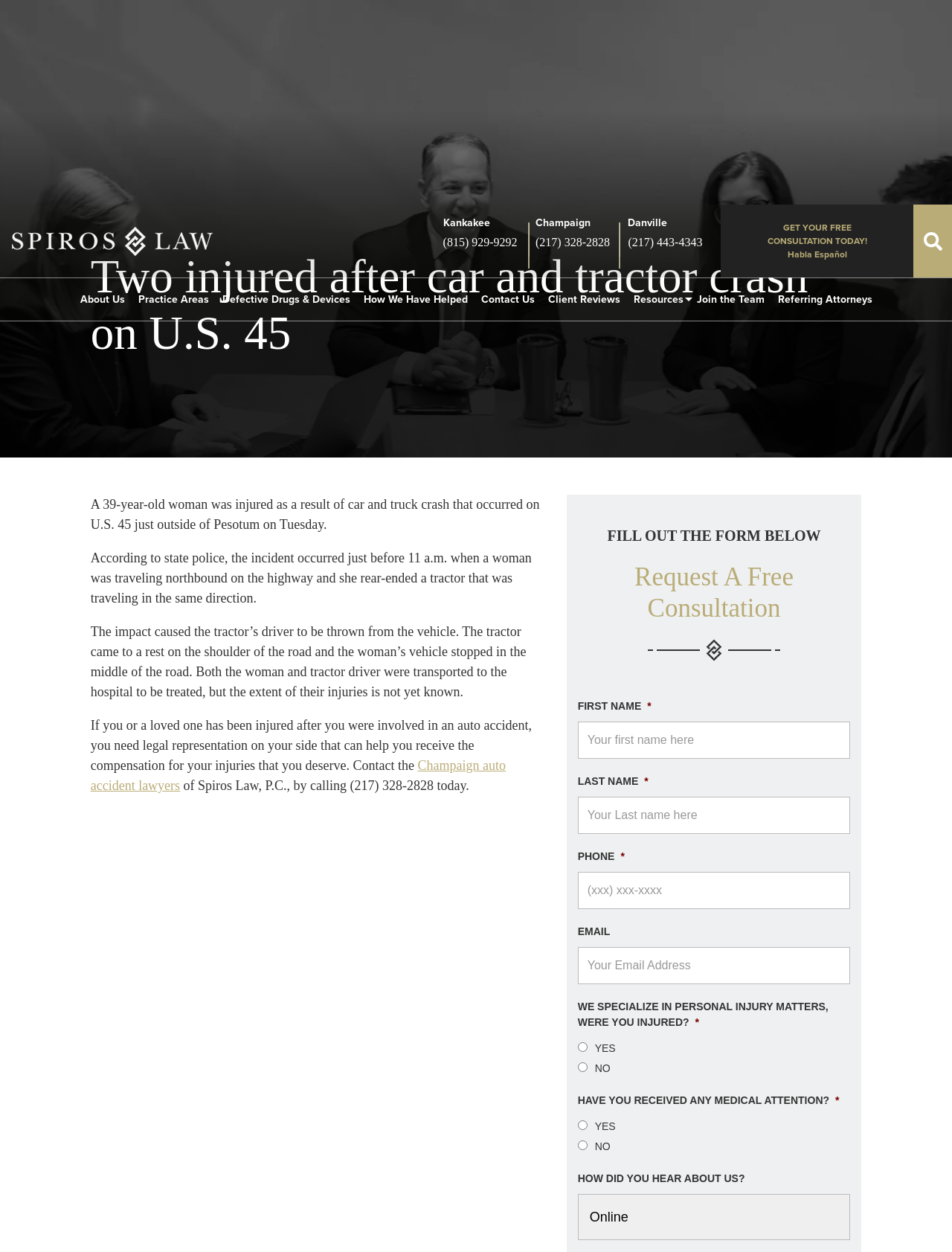Indicate the bounding box coordinates of the element that needs to be clicked to satisfy the following instruction: "Get a free consultation". The coordinates should be four float numbers between 0 and 1, i.e., [left, top, right, bottom].

[0.759, 0.001, 0.958, 0.057]